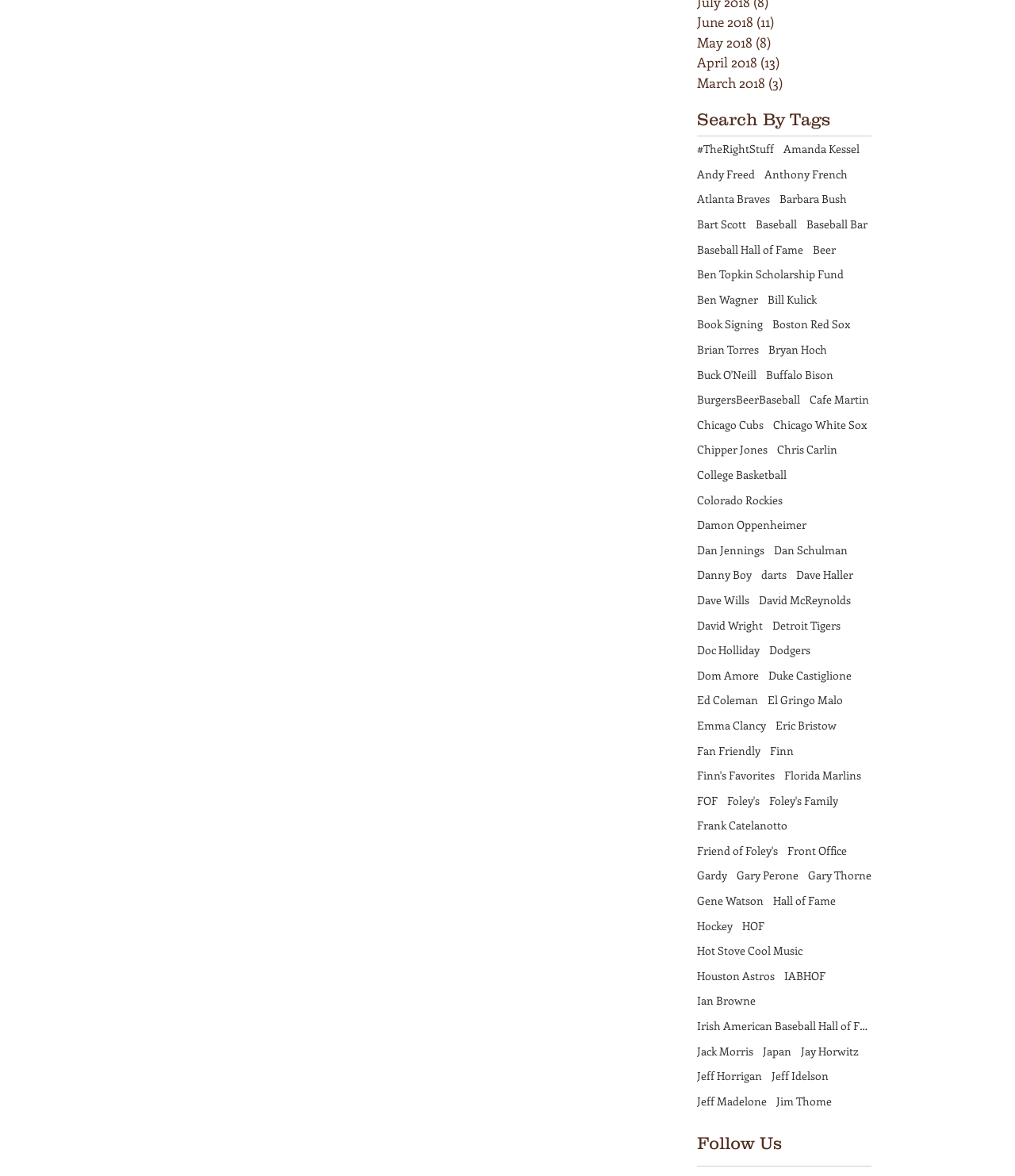Locate the bounding box coordinates of the element to click to perform the following action: 'Go to the page about Baseball Hall of Fame'. The coordinates should be given as four float values between 0 and 1, in the form of [left, top, right, bottom].

[0.687, 0.205, 0.791, 0.219]